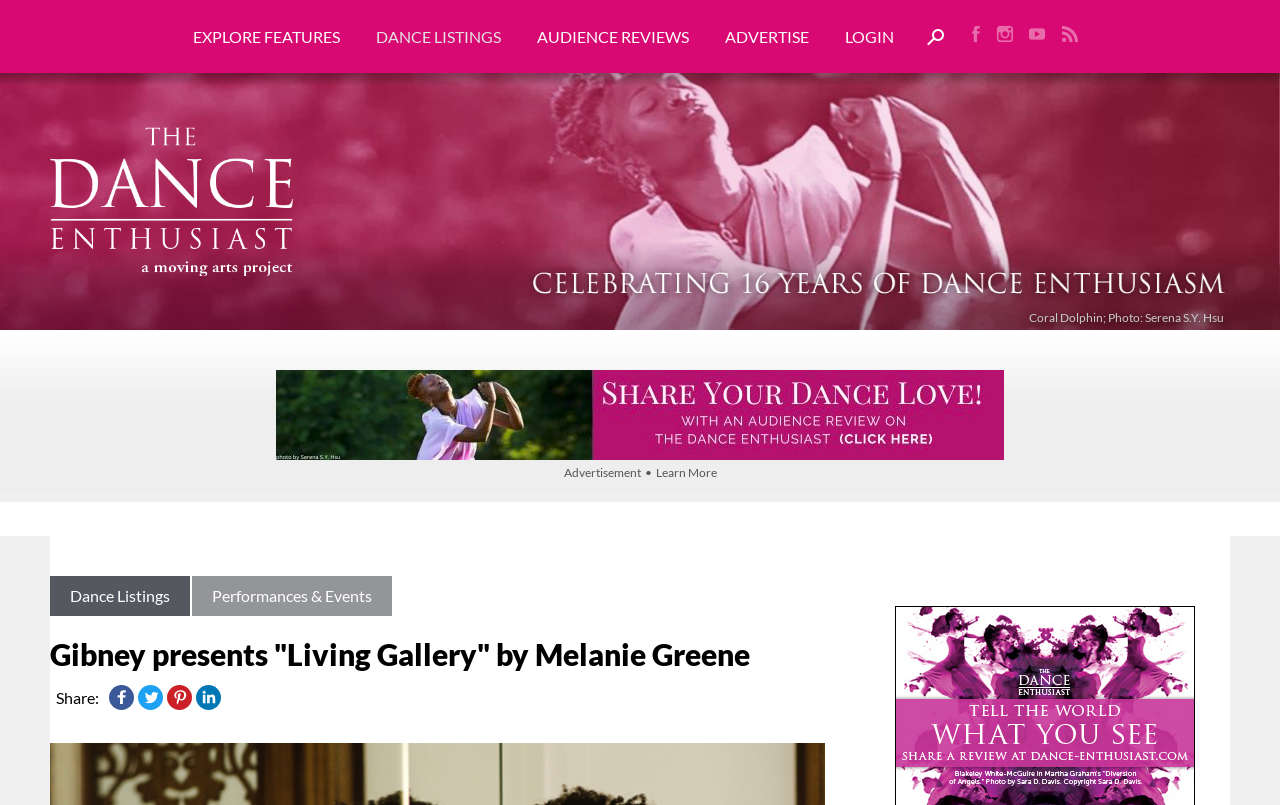What is the purpose of the search button? Analyze the screenshot and reply with just one word or a short phrase.

To search